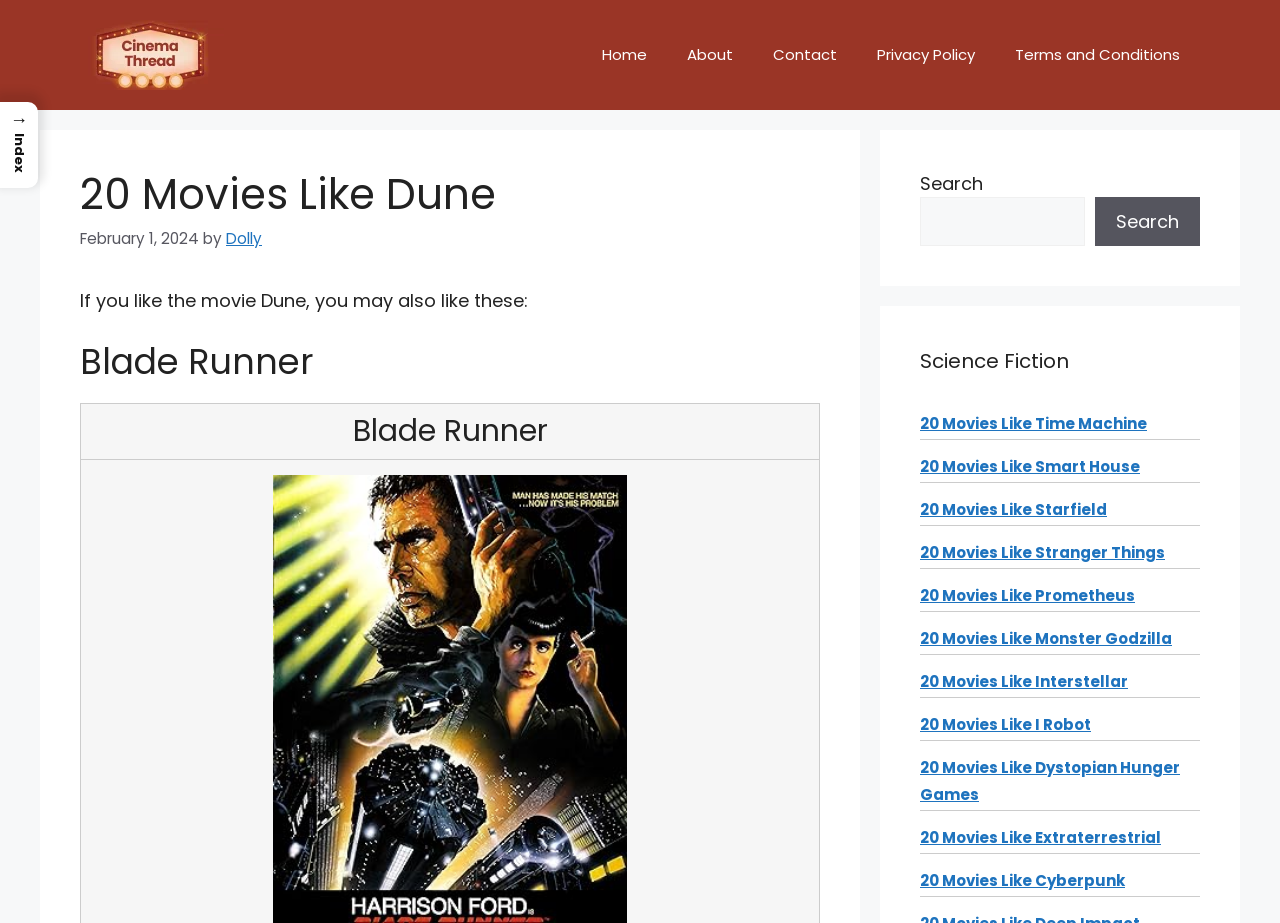Describe every aspect of the webpage comprehensively.

This webpage is about recommending movies similar to "Dune". At the top, there is a banner with a link to the website "cinemathread.com" and an image of the website's logo. Below the banner, there is a navigation menu with links to "Home", "About", "Contact", "Privacy Policy", and "Terms and Conditions".

The main content of the webpage is divided into two sections. On the left side, there is a header section with a heading "20 Movies Like Dune" and a subheading "If you like the movie Dune, you may also like these:". Below the subheading, there is a list of movie recommendations, with each movie title displayed as a heading, such as "Blade Runner".

On the right side, there is a complementary section with a search bar and several links to other movie recommendation lists, categorized by genre or theme, such as "Science Fiction", "20 Movies Like Time Machine", "20 Movies Like Smart House", and so on. The search bar allows users to search for specific movie recommendations.

At the bottom left of the webpage, there is a link to the index page. Overall, the webpage provides a list of movie recommendations similar to "Dune" and allows users to explore other movie lists by genre or theme.